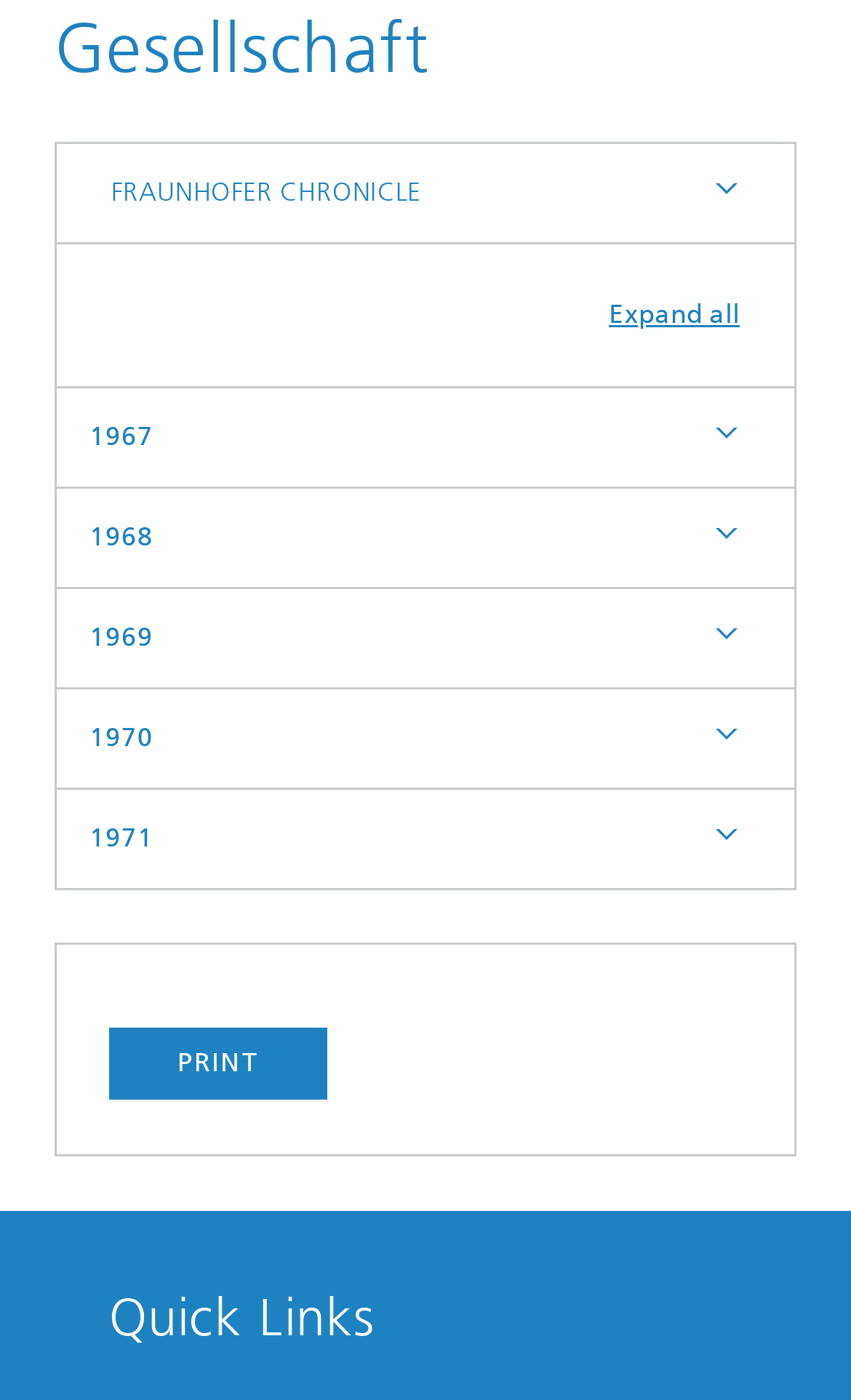Provide the bounding box coordinates of the UI element this sentence describes: "1970".

[0.067, 0.492, 0.933, 0.563]